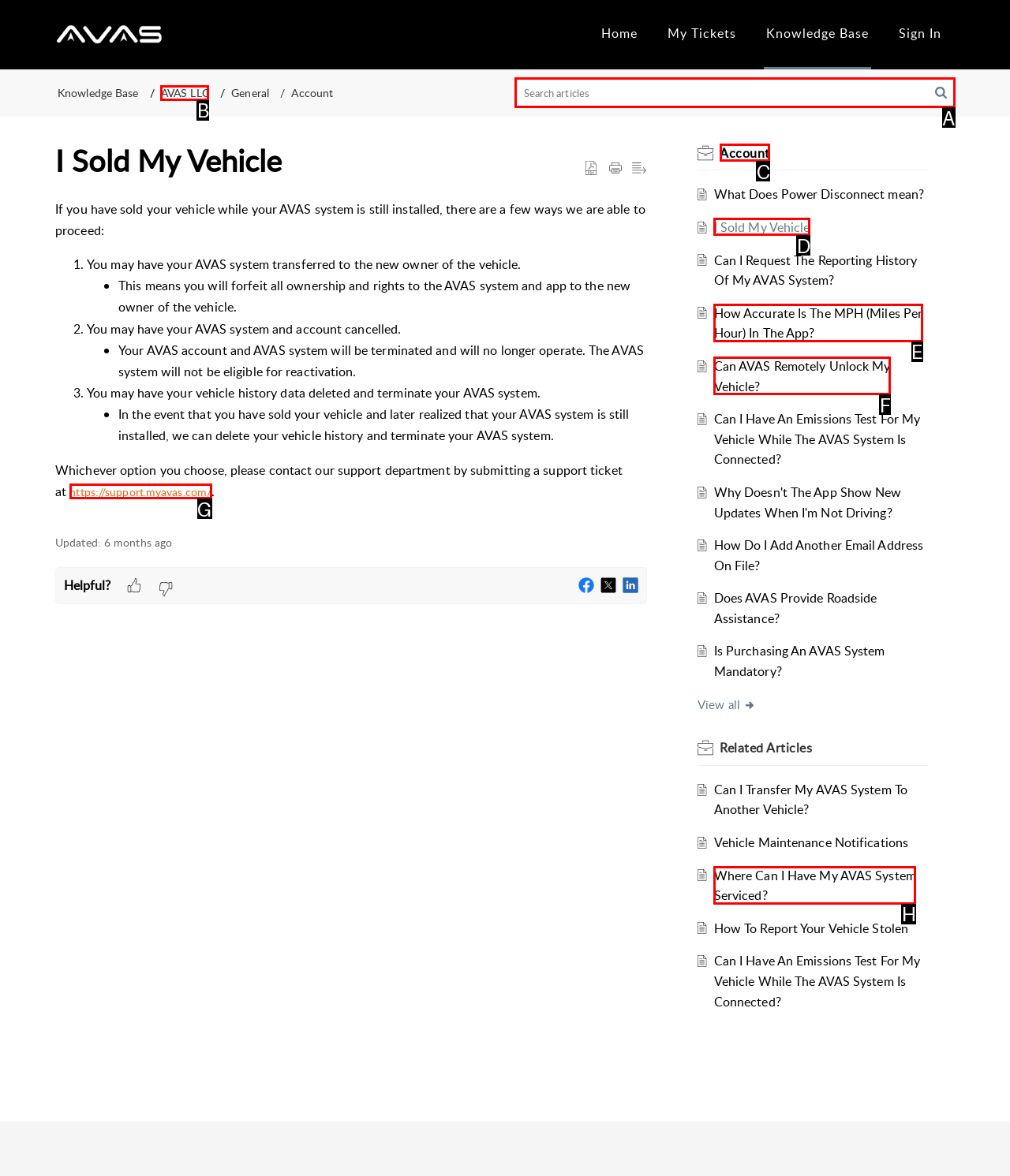Choose the option that aligns with the description: I Sold My Vehicle
Respond with the letter of the chosen option directly.

D